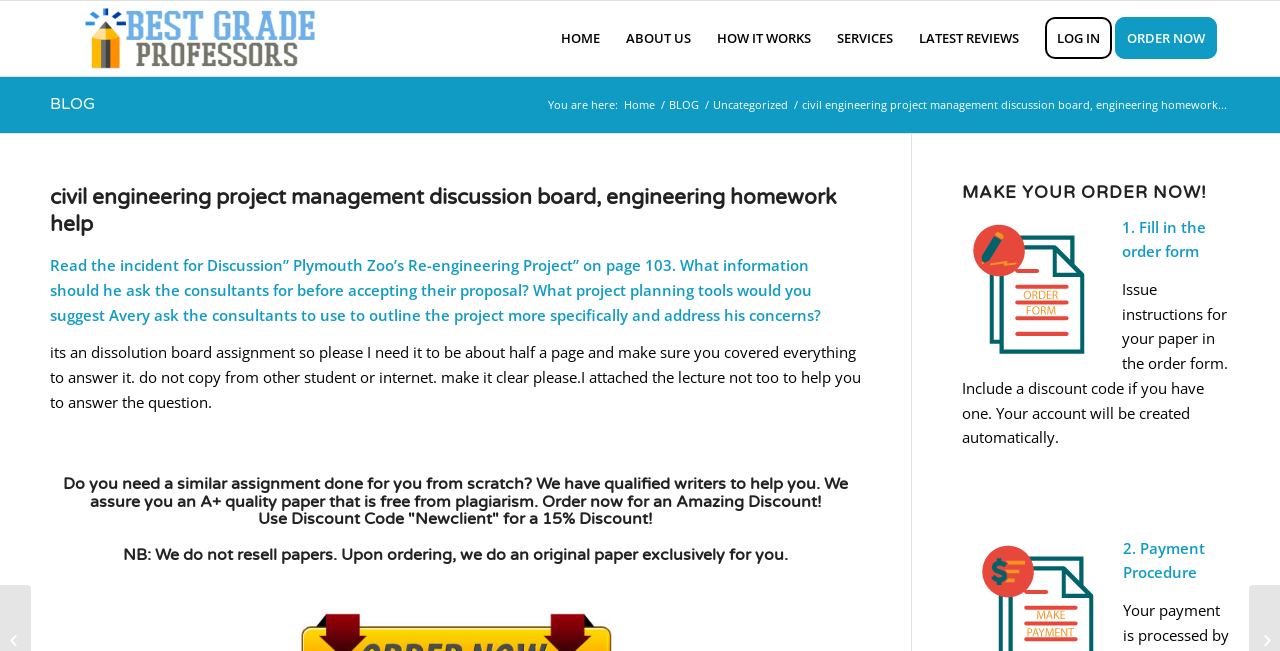Using details from the image, please answer the following question comprehensively:
What should Avery ask the consultants for before accepting their proposal?

Avery should ask the consultants for information and project planning tools before accepting their proposal, as mentioned in the text 'What information should he ask the consultants for before accepting their proposal? What project planning tools would you suggest Avery ask the consultants to use to outline the project more specifically and address his concerns?'